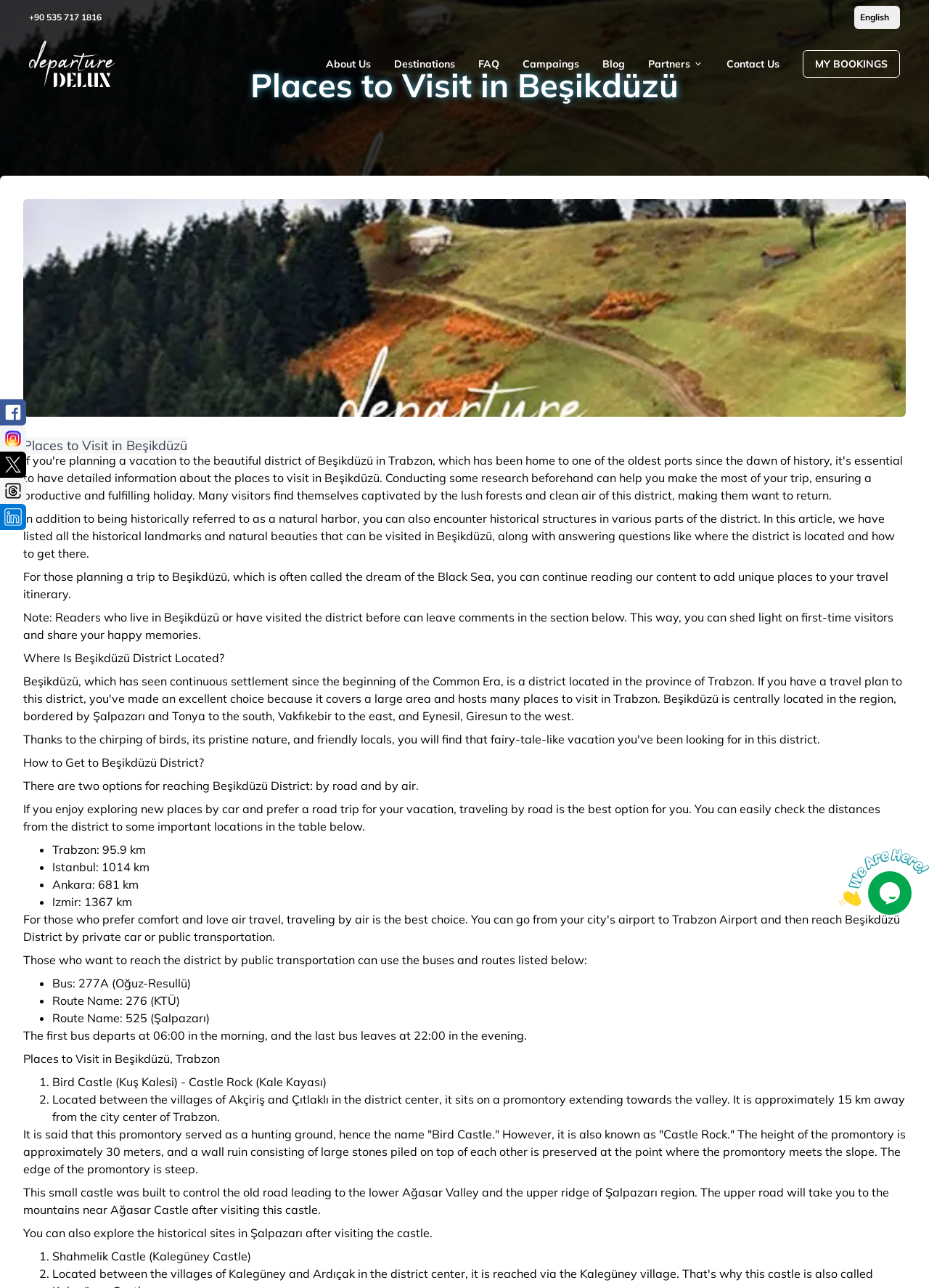Please identify and generate the text content of the webpage's main heading.

Places to Visit in Beşikdüzü